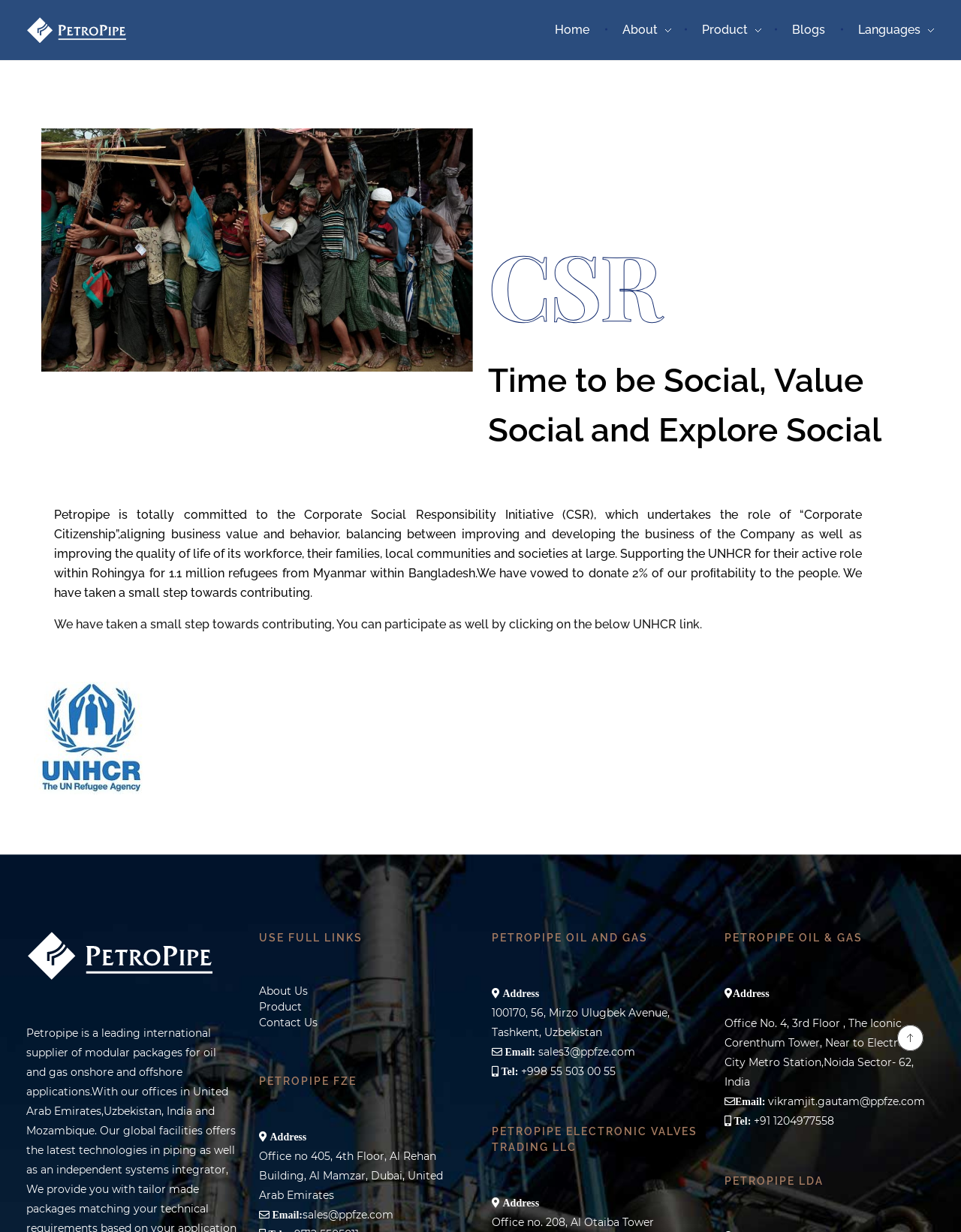Please reply to the following question using a single word or phrase: 
What organization does Petropipe support?

UNHCR